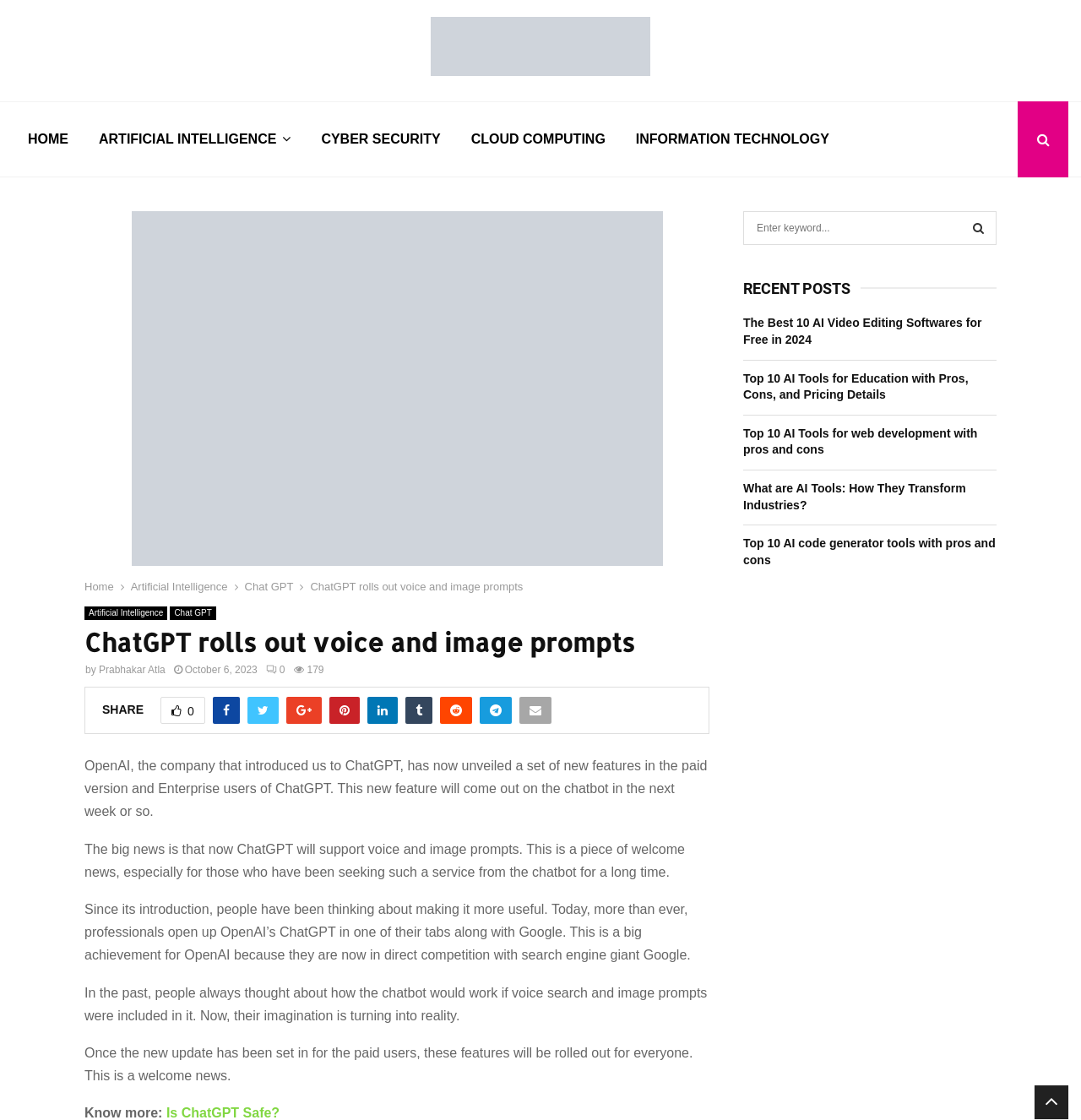Please respond in a single word or phrase: 
What is the topic of the latest article?

ChatGPT voice and image prompts